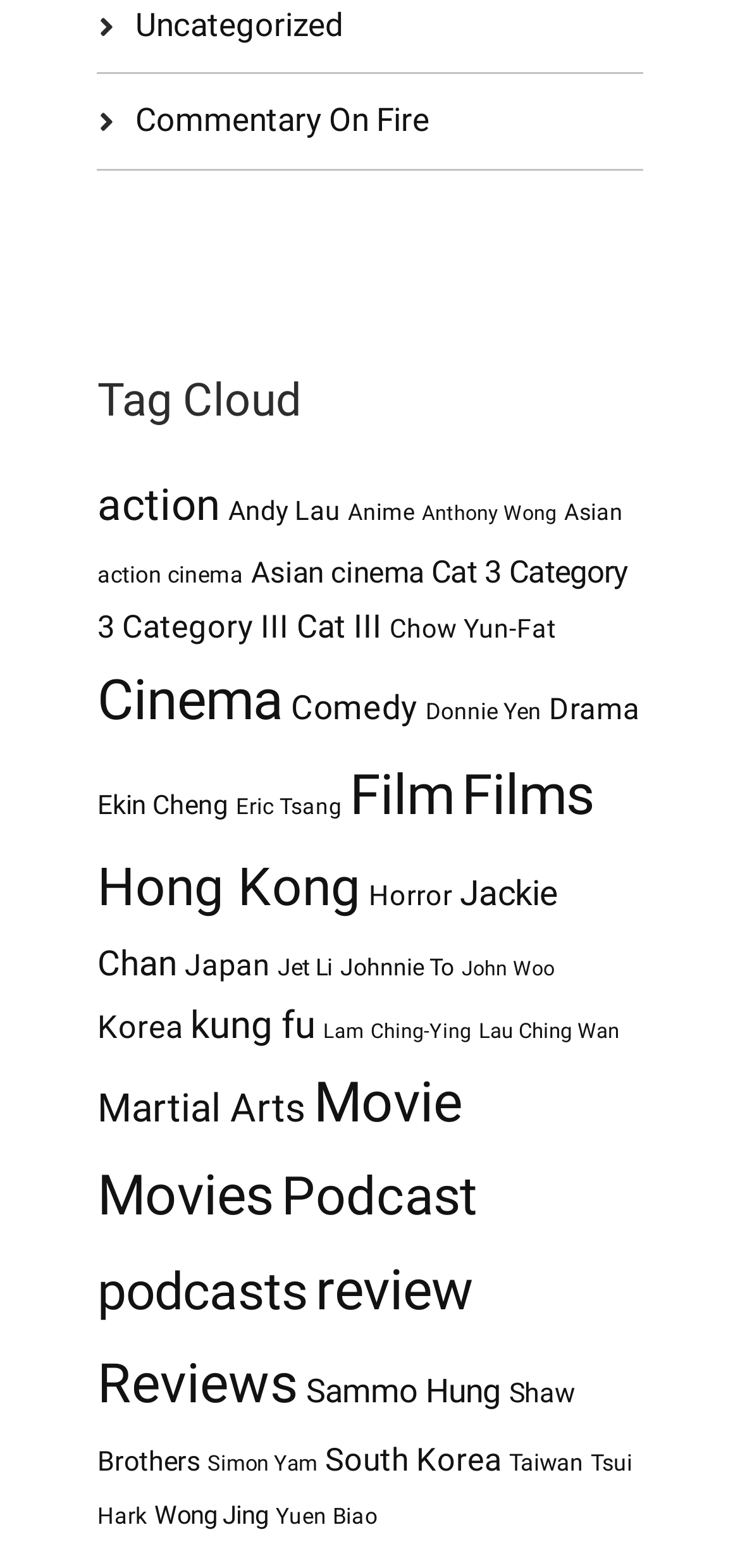Provide the bounding box coordinates for the UI element that is described as: "Ekin Cheng".

[0.132, 0.503, 0.309, 0.523]